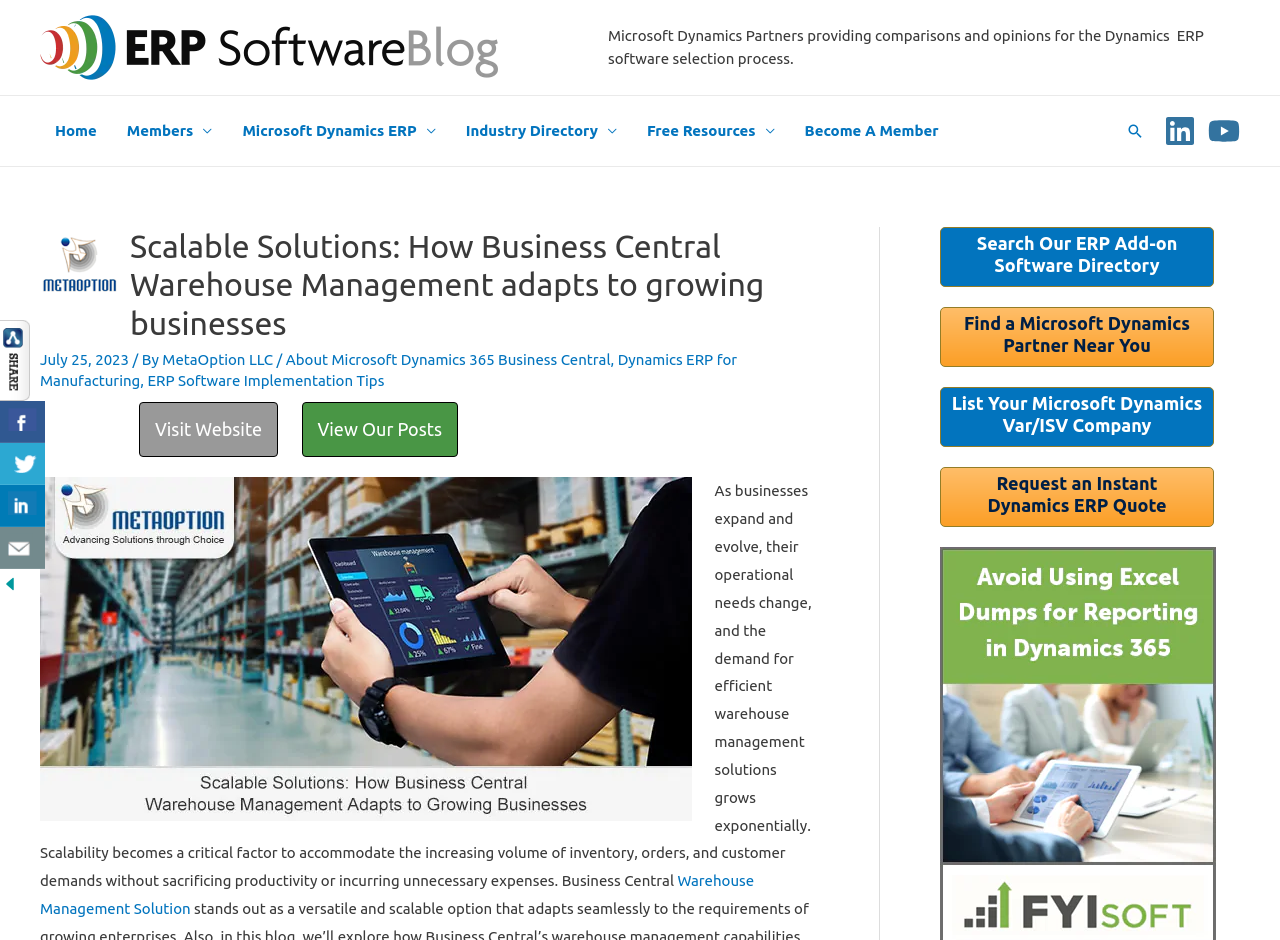Who is the author of the article?
Use the information from the screenshot to give a comprehensive response to the question.

I found the answer by looking at the link element with the text 'MetaOption LLC' which is located near the date 'July 25, 2023' in the main content area of the webpage, with a bounding box of [0.127, 0.373, 0.216, 0.391].